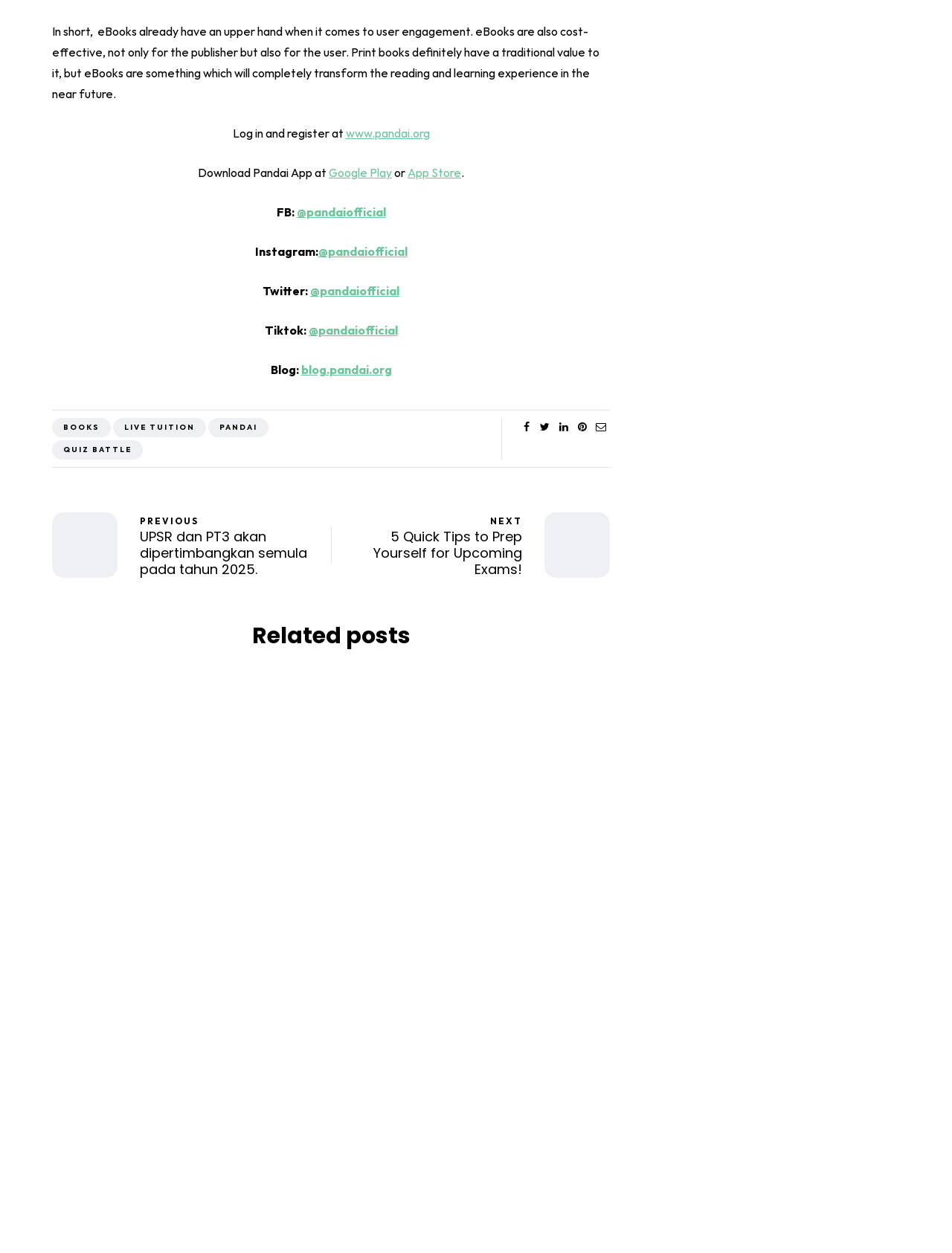Based on the visual content of the image, answer the question thoroughly: What is the topic of the article mentioned in the 'Related posts' section?

The webpage has a section titled 'Related posts' which lists several articles, and one of them is titled 'Pandai Nak Bagi Duit Raya RM100 - Ceria Ramadan Raya is BACK!'.